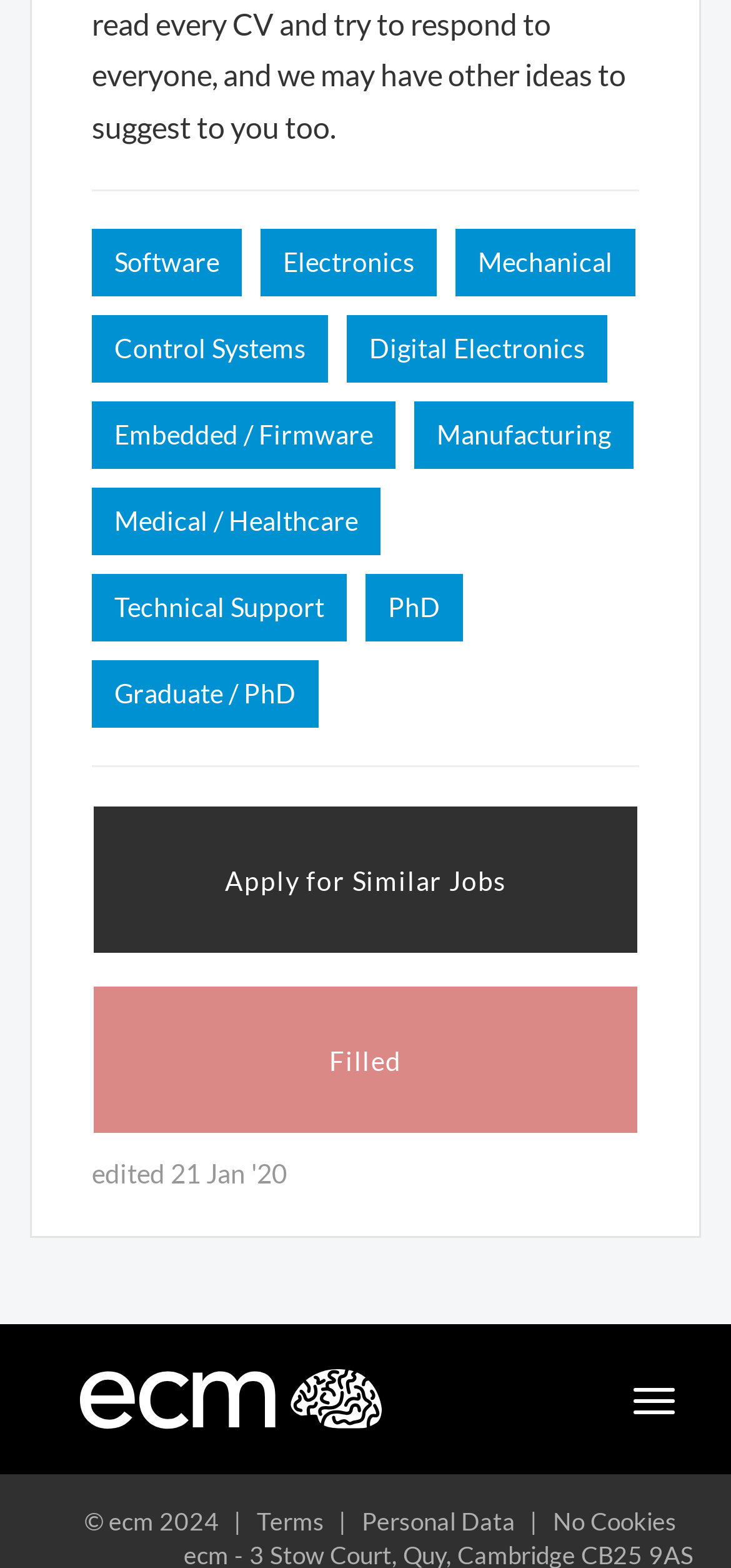Pinpoint the bounding box coordinates of the element to be clicked to execute the instruction: "View Terms".

[0.351, 0.96, 0.444, 0.979]